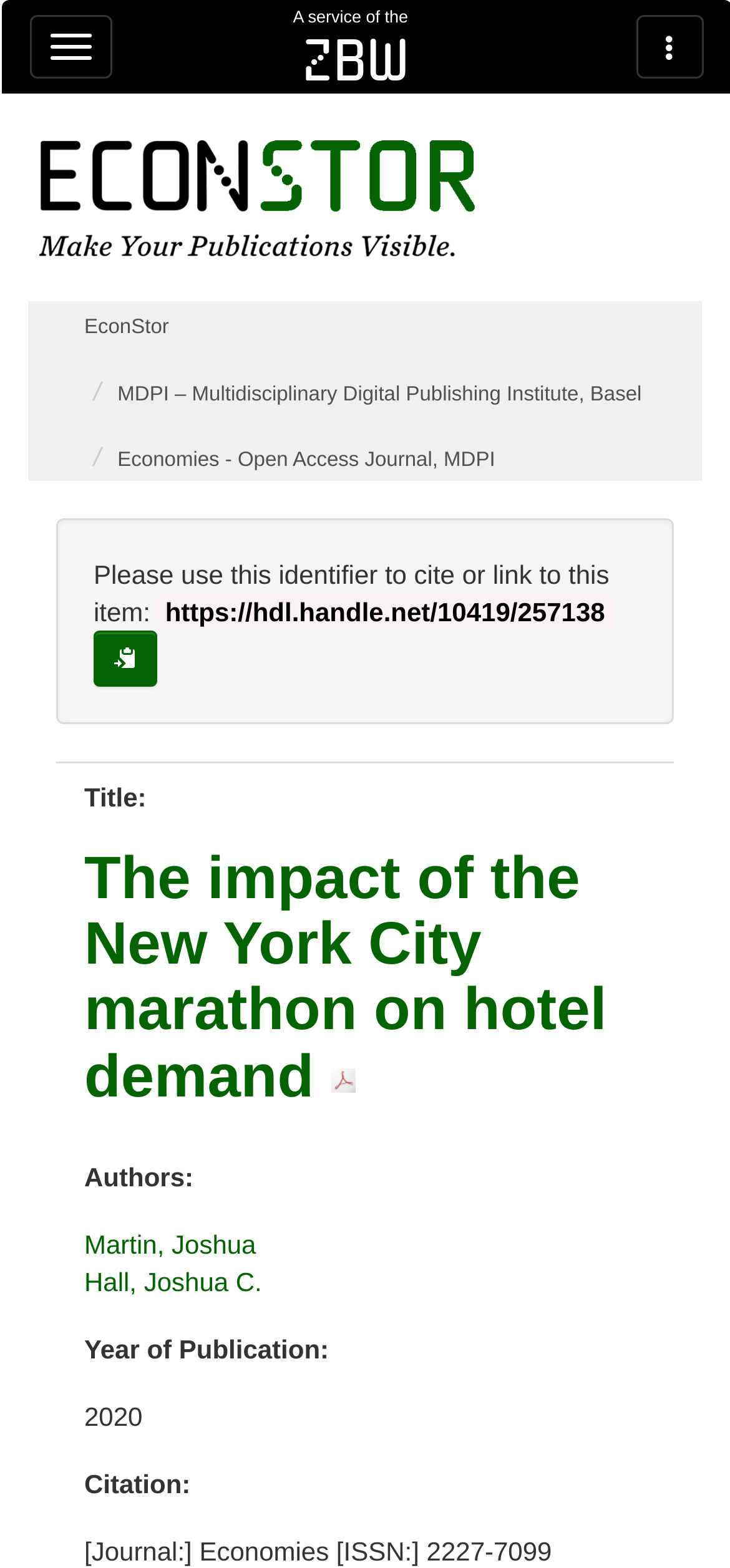Please find the bounding box coordinates of the element that you should click to achieve the following instruction: "Visit the ZBW website". The coordinates should be presented as four float numbers between 0 and 1: [left, top, right, bottom].

[0.414, 0.015, 0.56, 0.061]